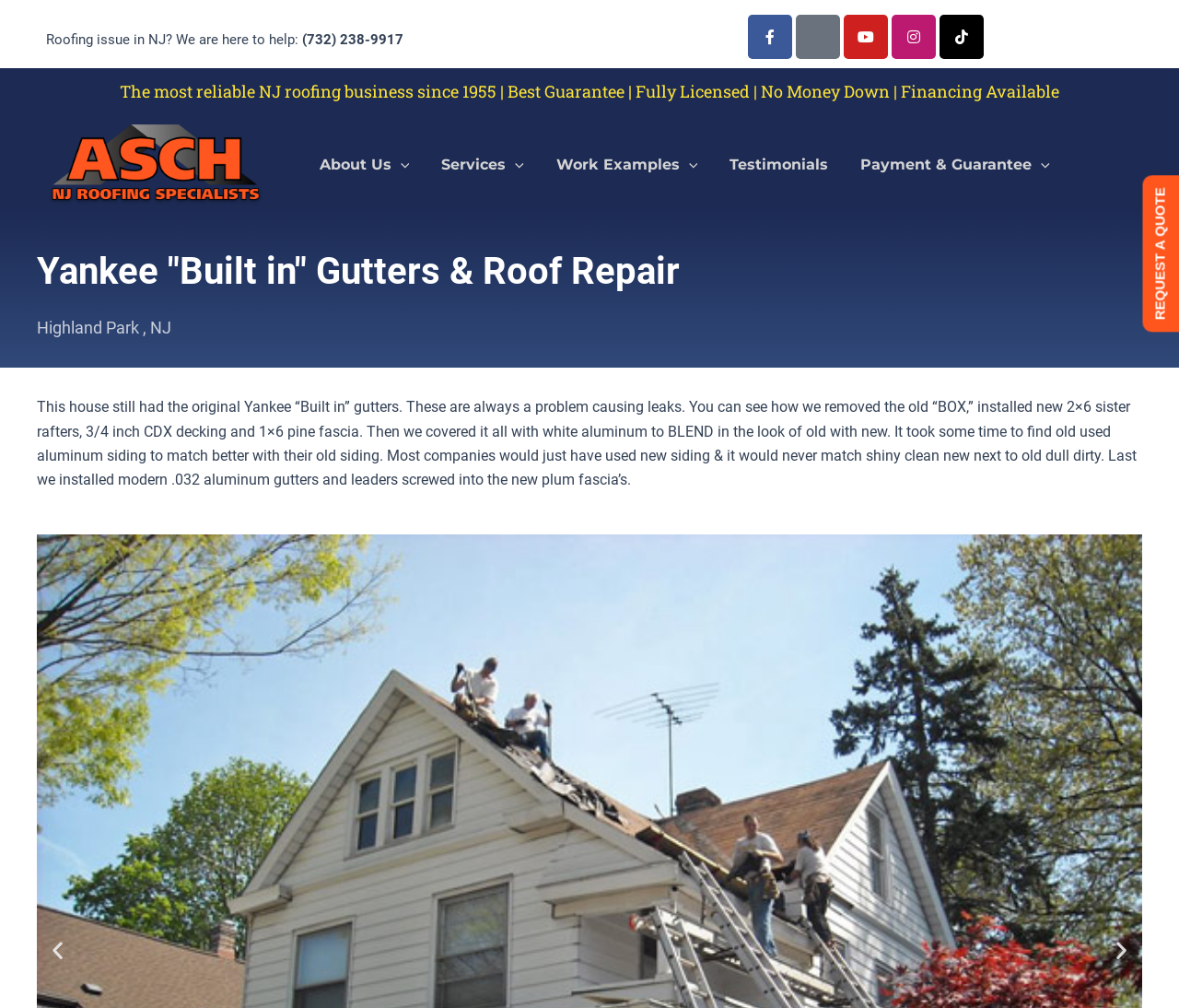Determine the bounding box coordinates for the clickable element required to fulfill the instruction: "View Yankee 'Built in' Gutters & Roof Repair details". Provide the coordinates as four float numbers between 0 and 1, i.e., [left, top, right, bottom].

[0.031, 0.244, 0.969, 0.295]